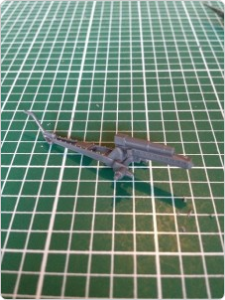Present an elaborate depiction of the scene captured in the image.

The image depicts a model component, likely part of a vehicle or equipment set, positioned on a green cutting mat marked with a grid pattern. This model appears to be in the process of assembly, showcasing intricate details typical of miniature design. The piece includes sections that suggest functionality, with what may be mounting points for additional components or accessories. The grid mat provides a clear visual reference for scale, demonstrating attention to precision required in model building. This setup is often typical in hobbyist environments focused on assembling and painting models, particularly in war gaming or similar activities.